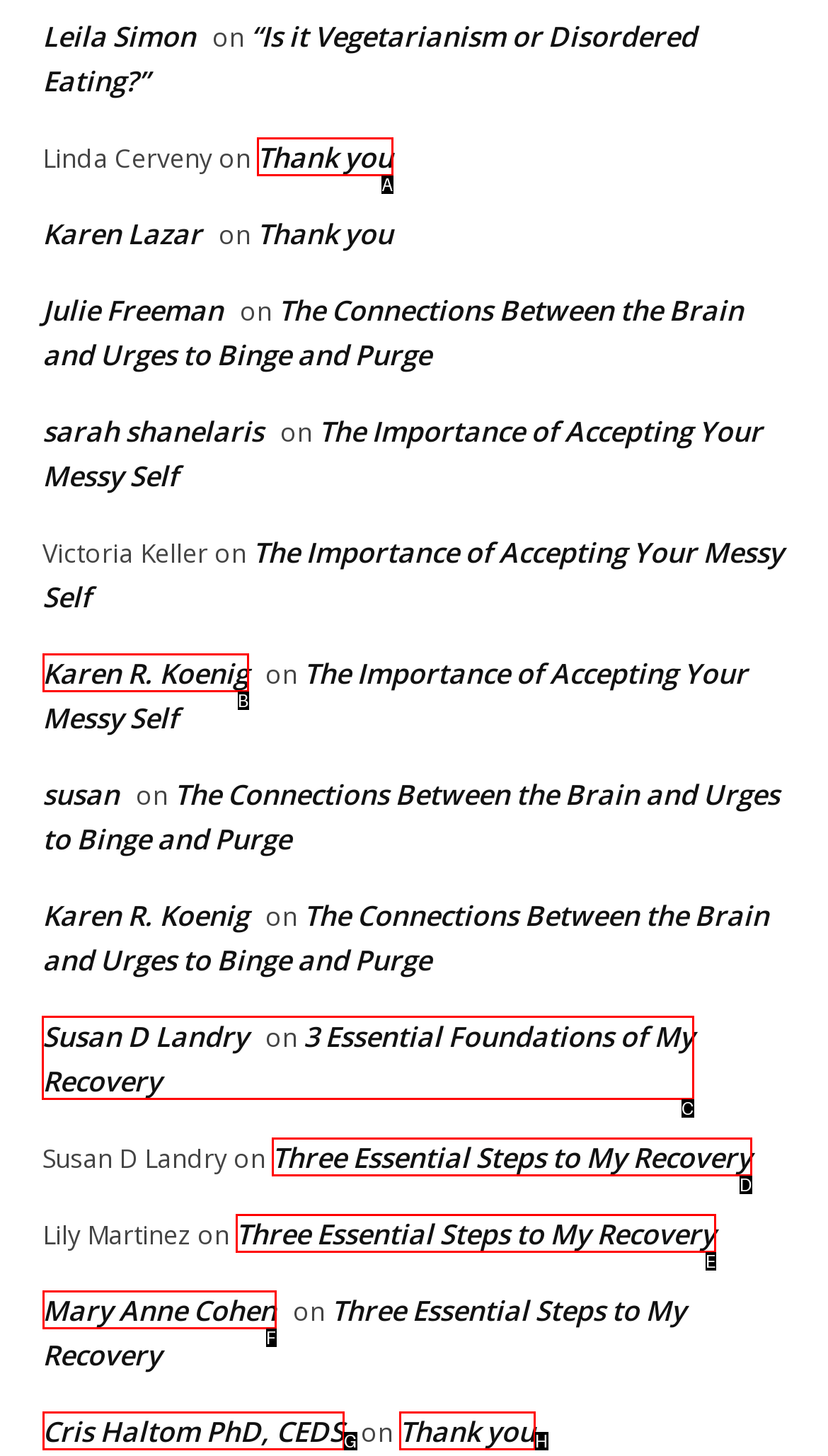Choose the UI element to click on to achieve this task: Explore the article '3 Essential Foundations of My Recovery'. Reply with the letter representing the selected element.

C